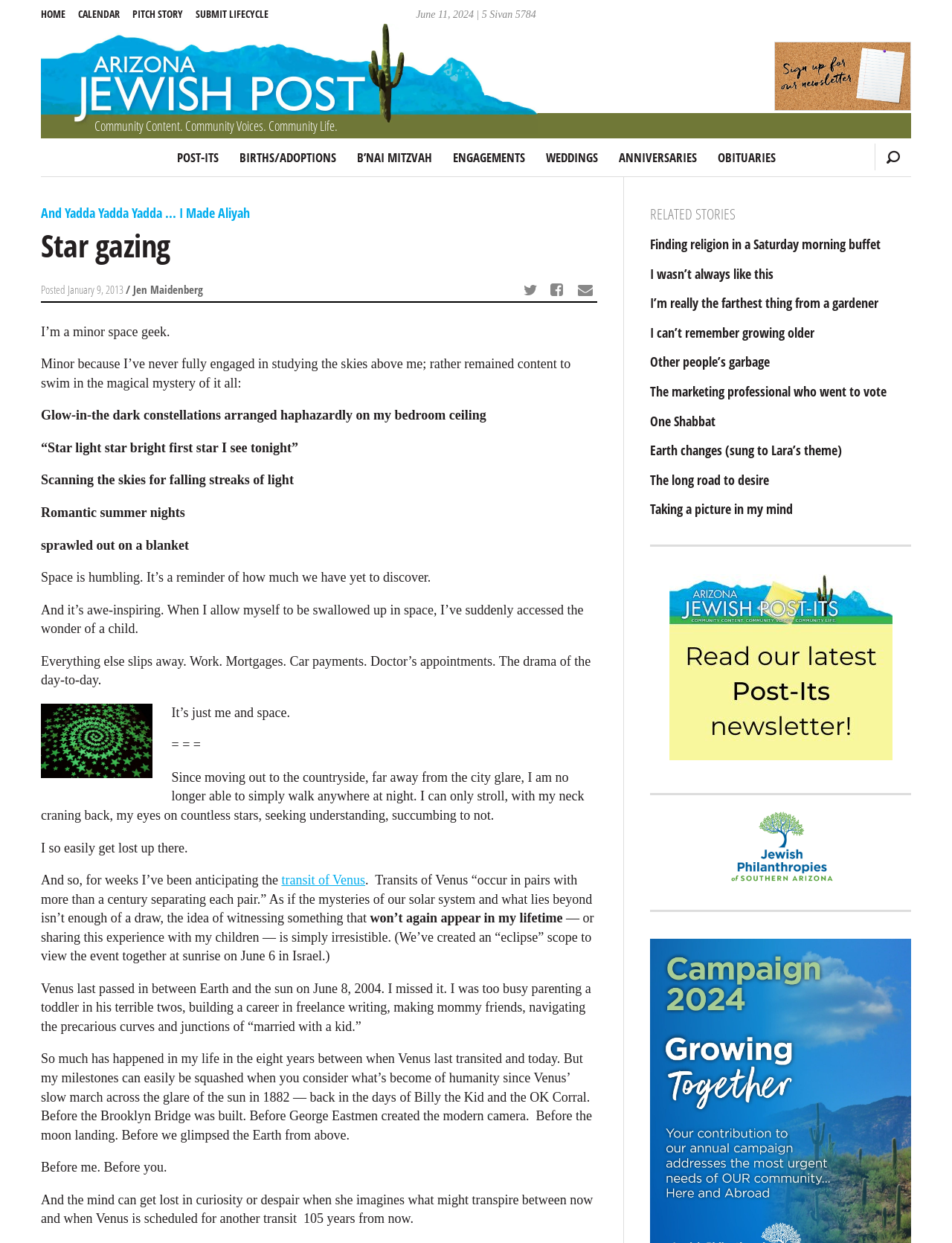Identify the bounding box coordinates of the region that should be clicked to execute the following instruction: "Click the 'Learn how your comment data is processed' link".

None